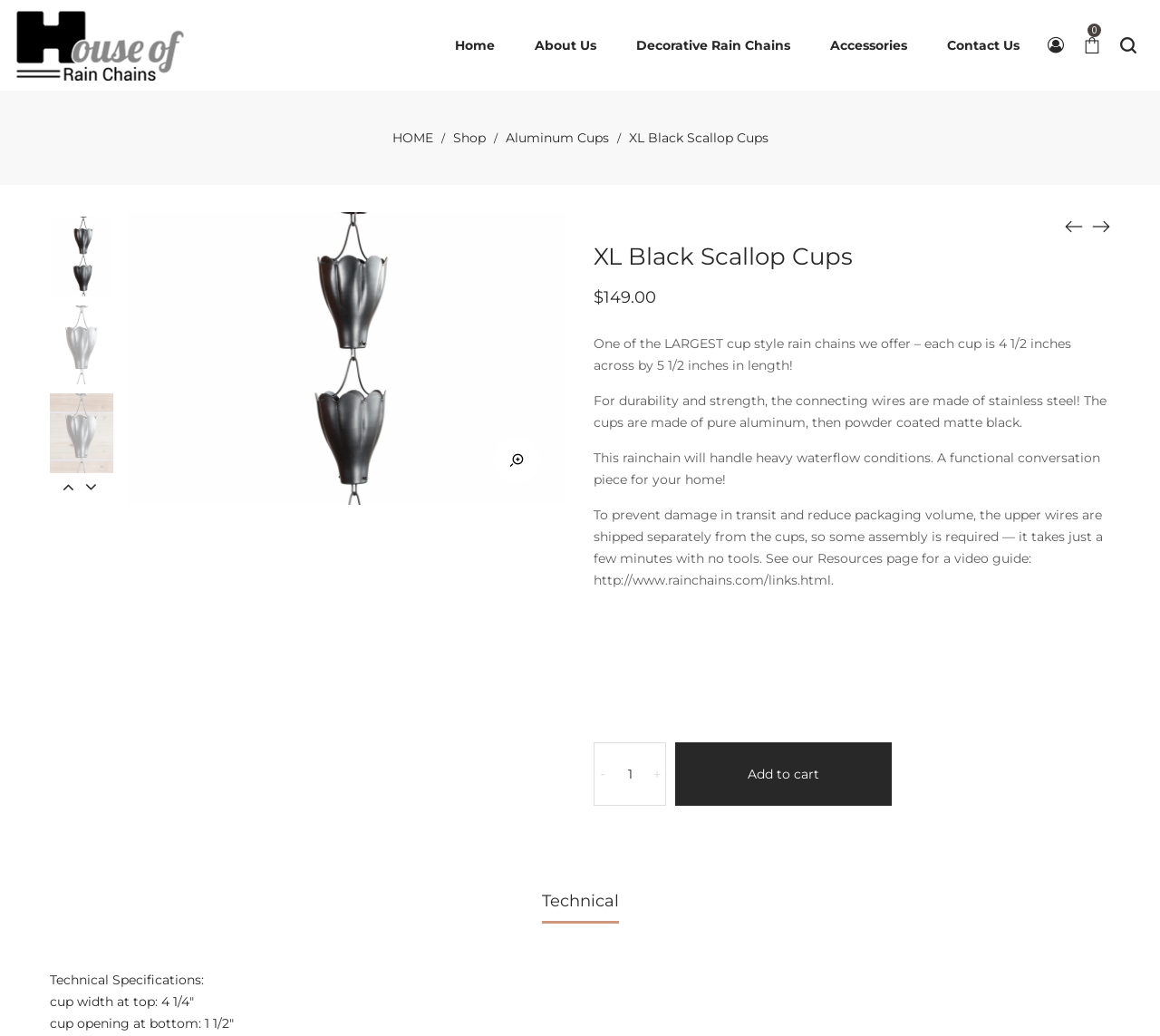What is the minimum quantity that can be ordered? From the image, respond with a single word or brief phrase.

1